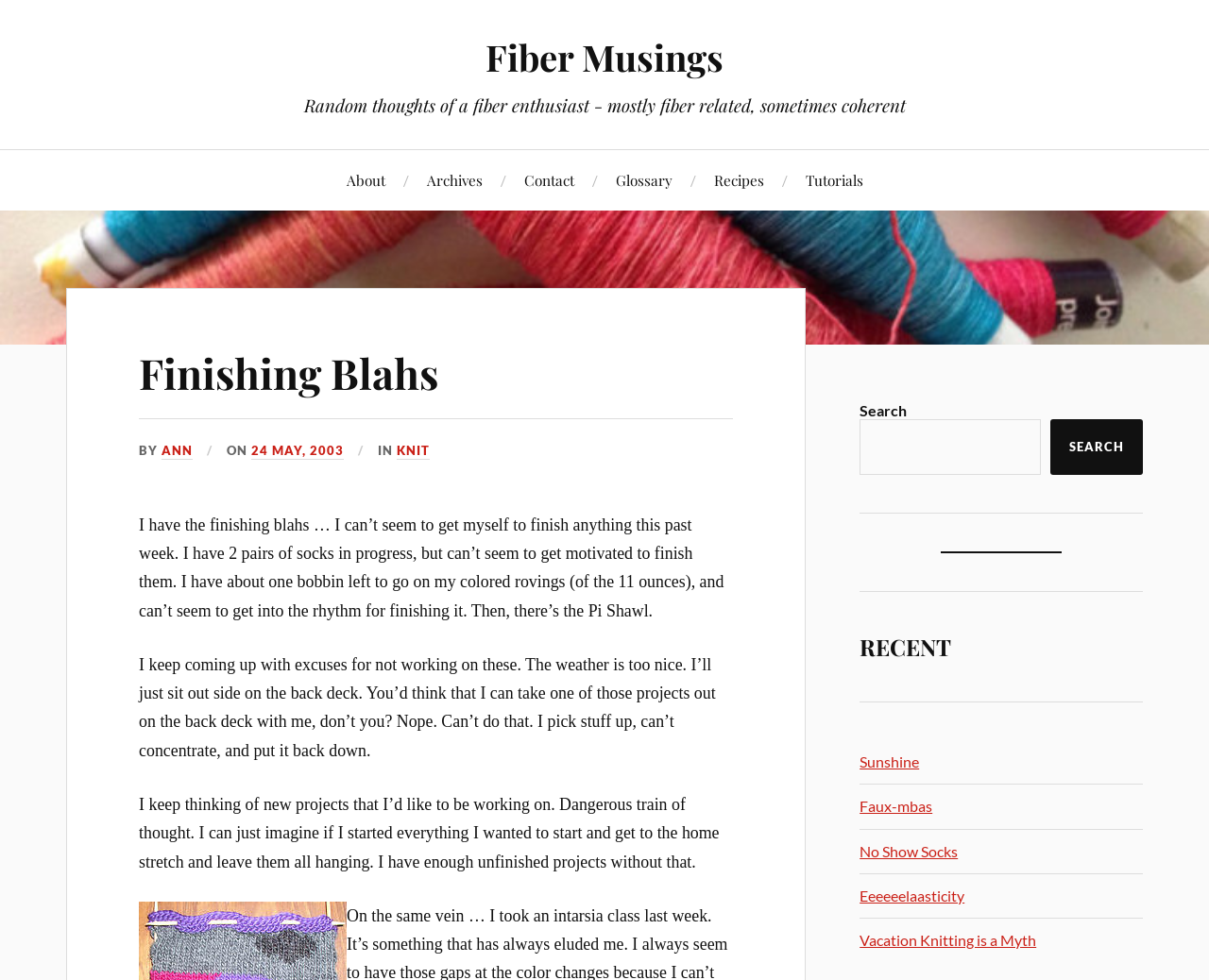Use a single word or phrase to answer the following:
What is the author's current state of mind?

Unmotivated